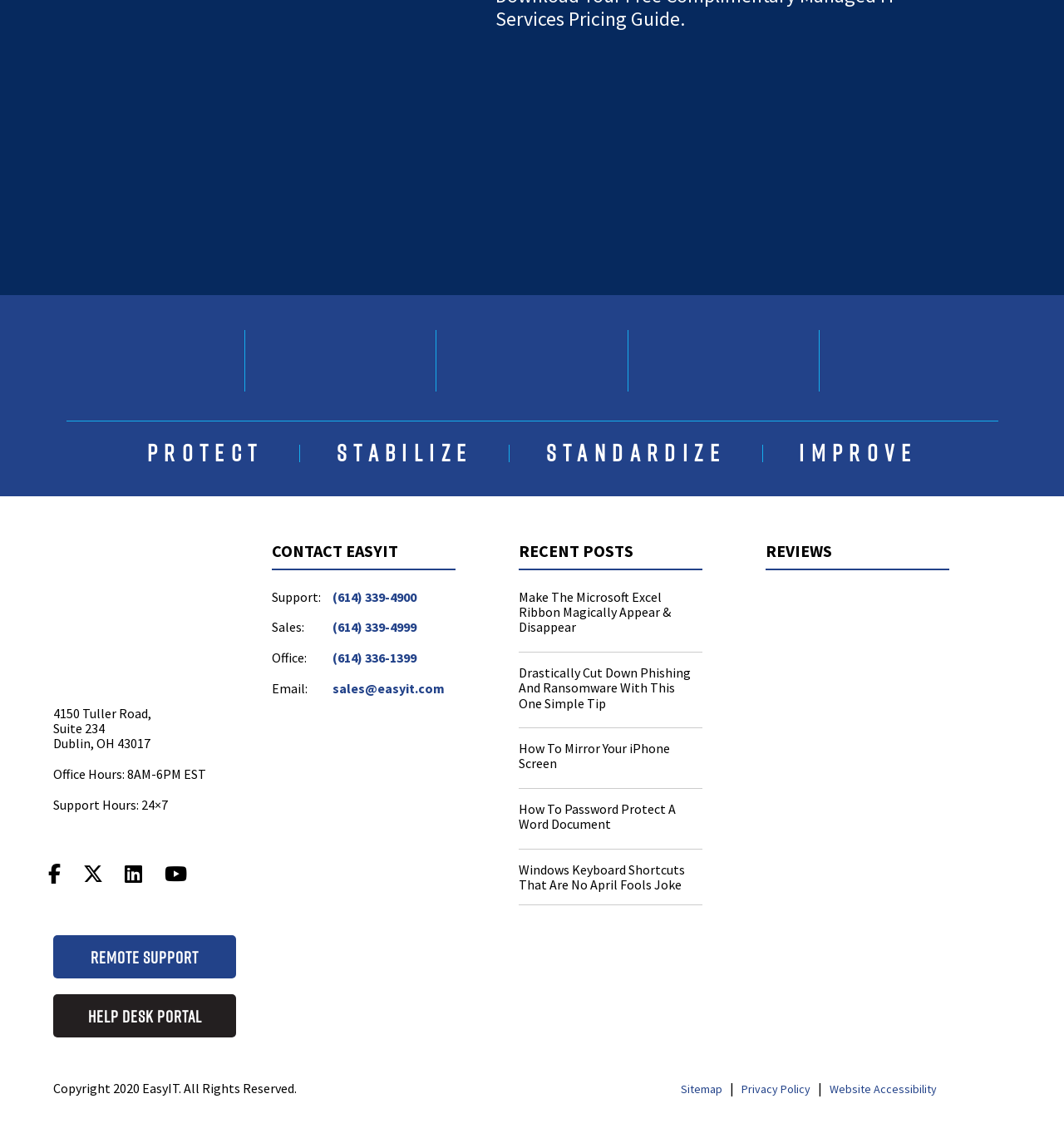Given the element description, predict the bounding box coordinates in the format (top-left x, top-left y, bottom-right x, bottom-right y). Make sure all values are between 0 and 1. Here is the element description: Sitemap

[0.64, 0.942, 0.679, 0.955]